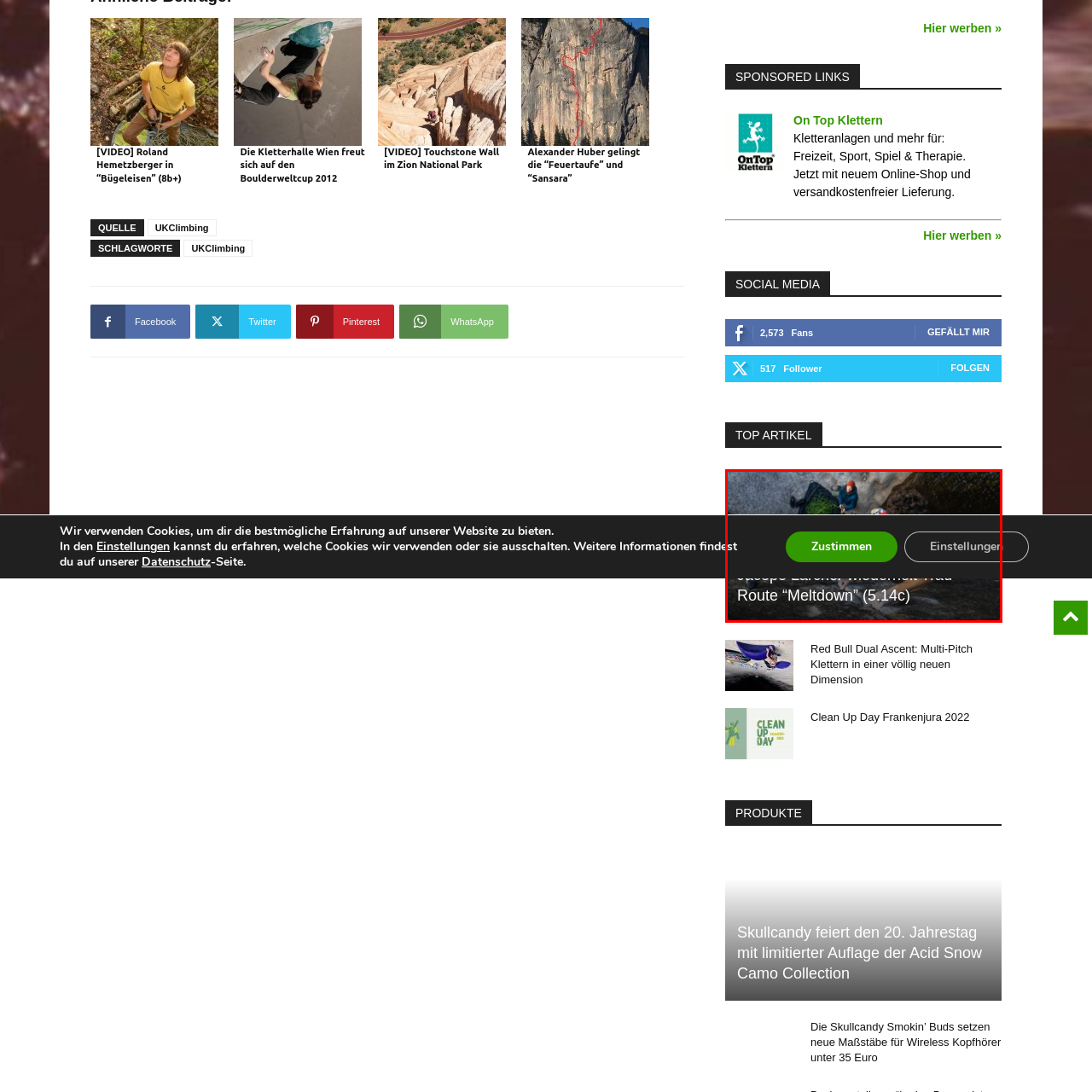Draft a detailed caption for the image located inside the red outline.

The image features a climber engaged in a challenging ascent on the famed "Meltdown" route, graded 5.14c. Captured from a high angle, it offers a clear view of the climber's concentration and determination as they navigate the rocky terrain. The surrounding natural environment enhances the scene, showcasing the beauty of outdoor rock climbing. The climber is depicted in a moment of focus, with climbing gear and ropes visible, contributing to the authenticity of the climbing experience. This image accompanies an article discussing Jacopo Larcher’s impressive repeat of this difficult route, highlighting his skill and dedication in the world of climbing.